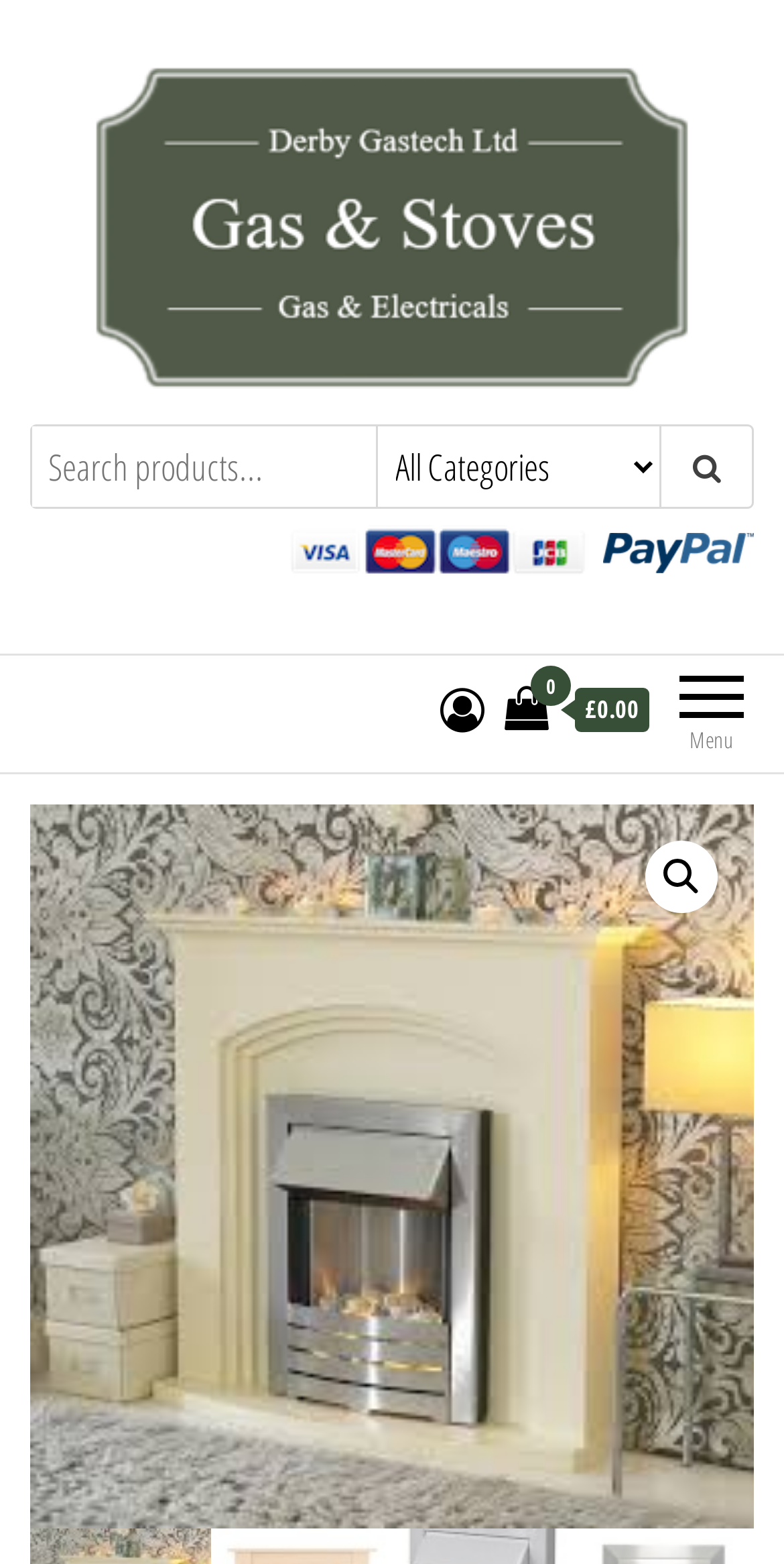Specify the bounding box coordinates of the area to click in order to execute this command: 'Select a category'. The coordinates should consist of four float numbers ranging from 0 to 1, and should be formatted as [left, top, right, bottom].

[0.481, 0.273, 0.841, 0.324]